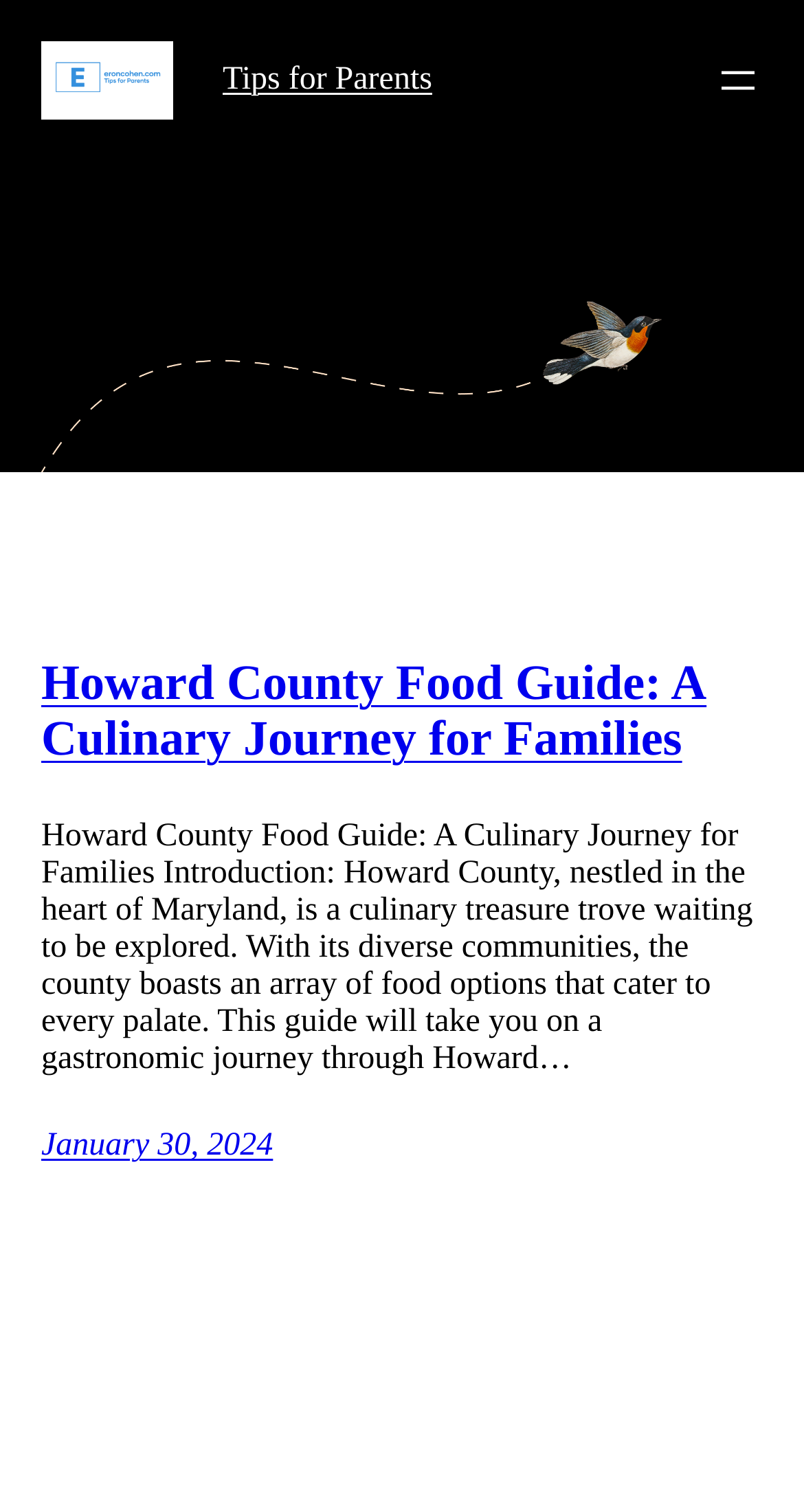From the webpage screenshot, predict the bounding box of the UI element that matches this description: "FORUMS".

None